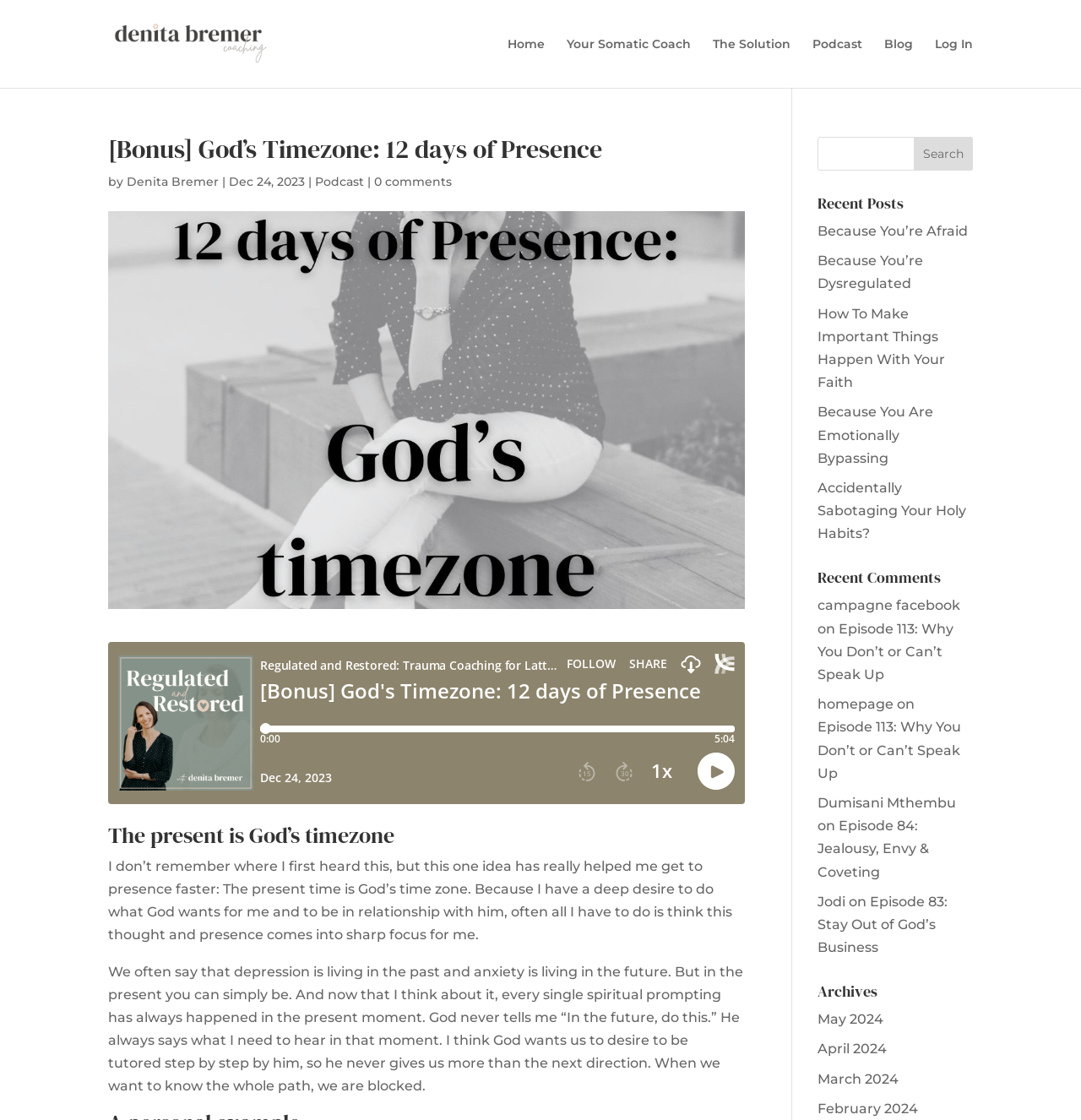Please identify the coordinates of the bounding box for the clickable region that will accomplish this instruction: "Click on the 'Home' link".

[0.47, 0.034, 0.504, 0.078]